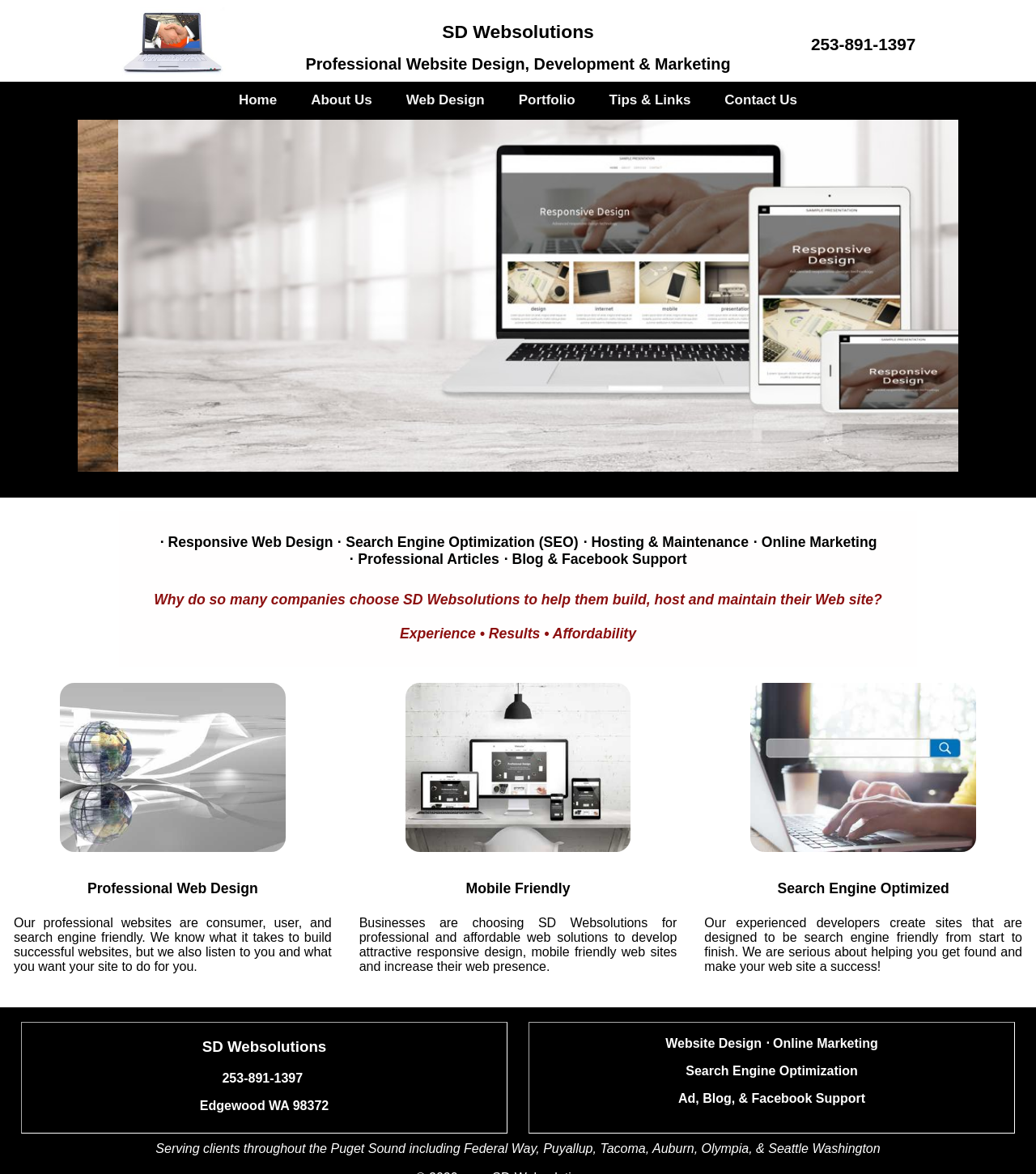What is the benefit of SD Websolutions' website design?
Based on the image, provide a one-word or brief-phrase response.

Search engine friendly